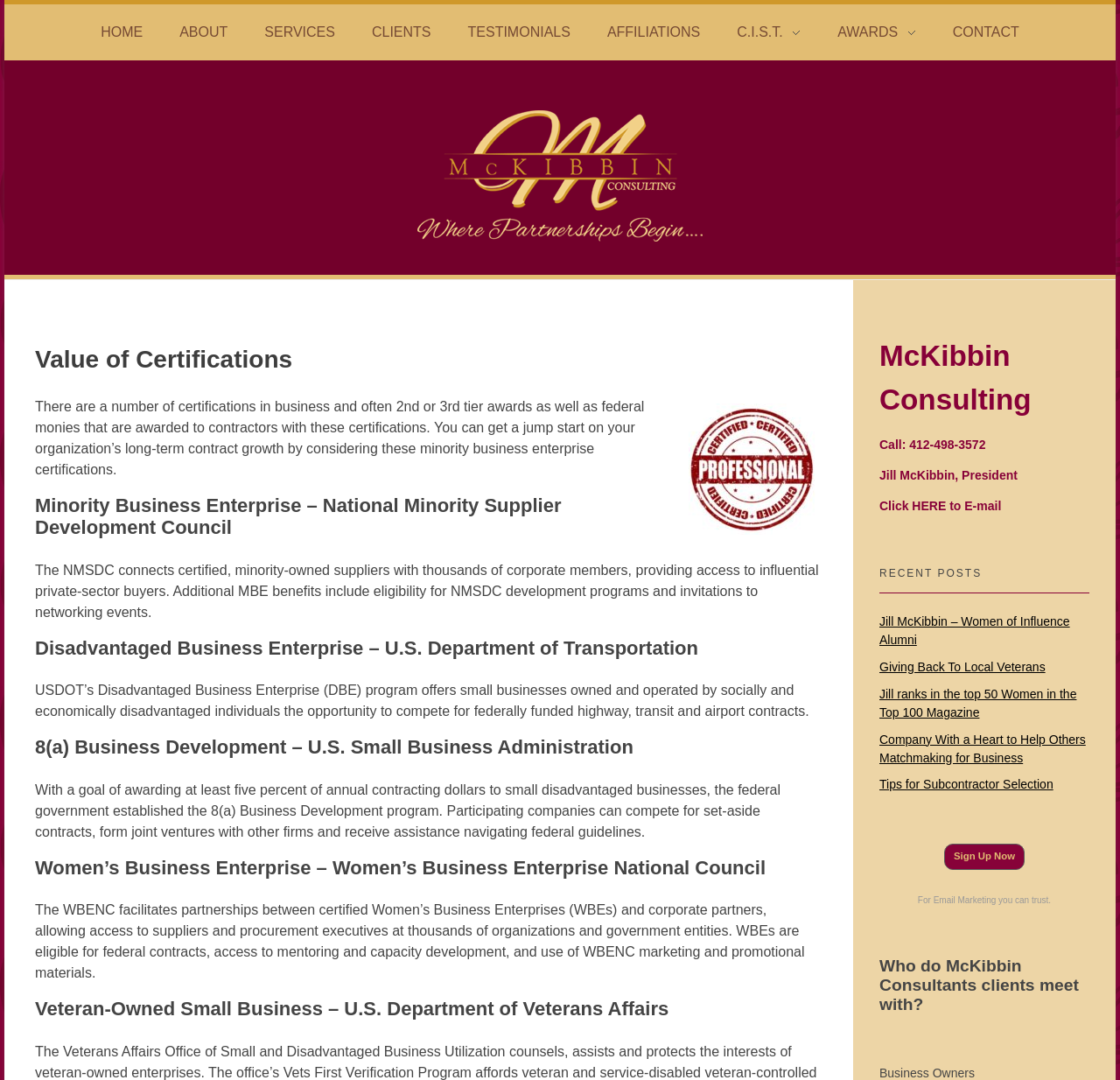Determine the bounding box coordinates for the UI element described. Format the coordinates as (top-left x, top-left y, bottom-right x, bottom-right y) and ensure all values are between 0 and 1. Element description: Giving Back To Local Veterans

[0.785, 0.611, 0.933, 0.624]